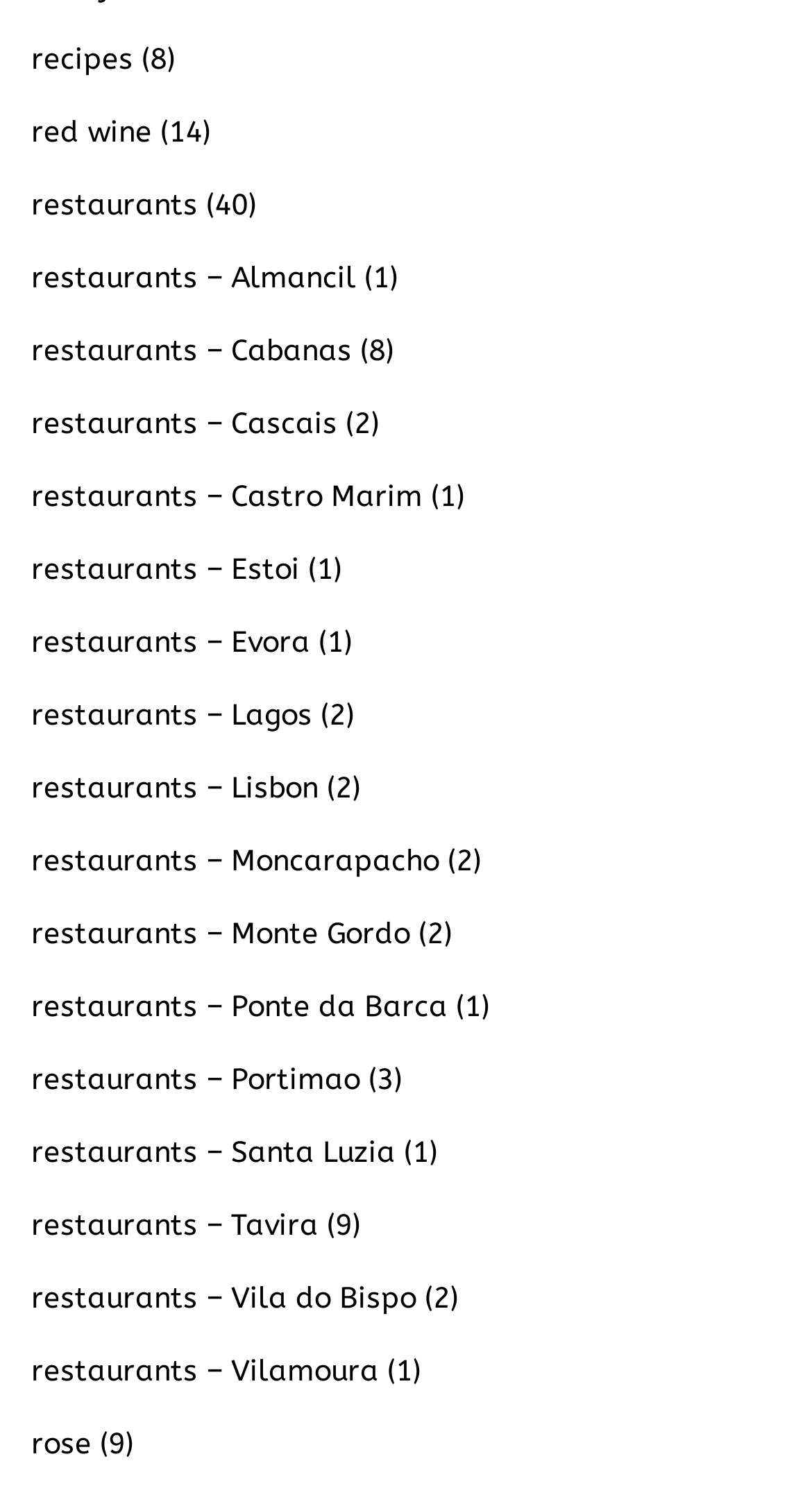Locate the bounding box coordinates of the area to click to fulfill this instruction: "click on recipes". The bounding box should be presented as four float numbers between 0 and 1, in the order [left, top, right, bottom].

[0.038, 0.027, 0.164, 0.051]